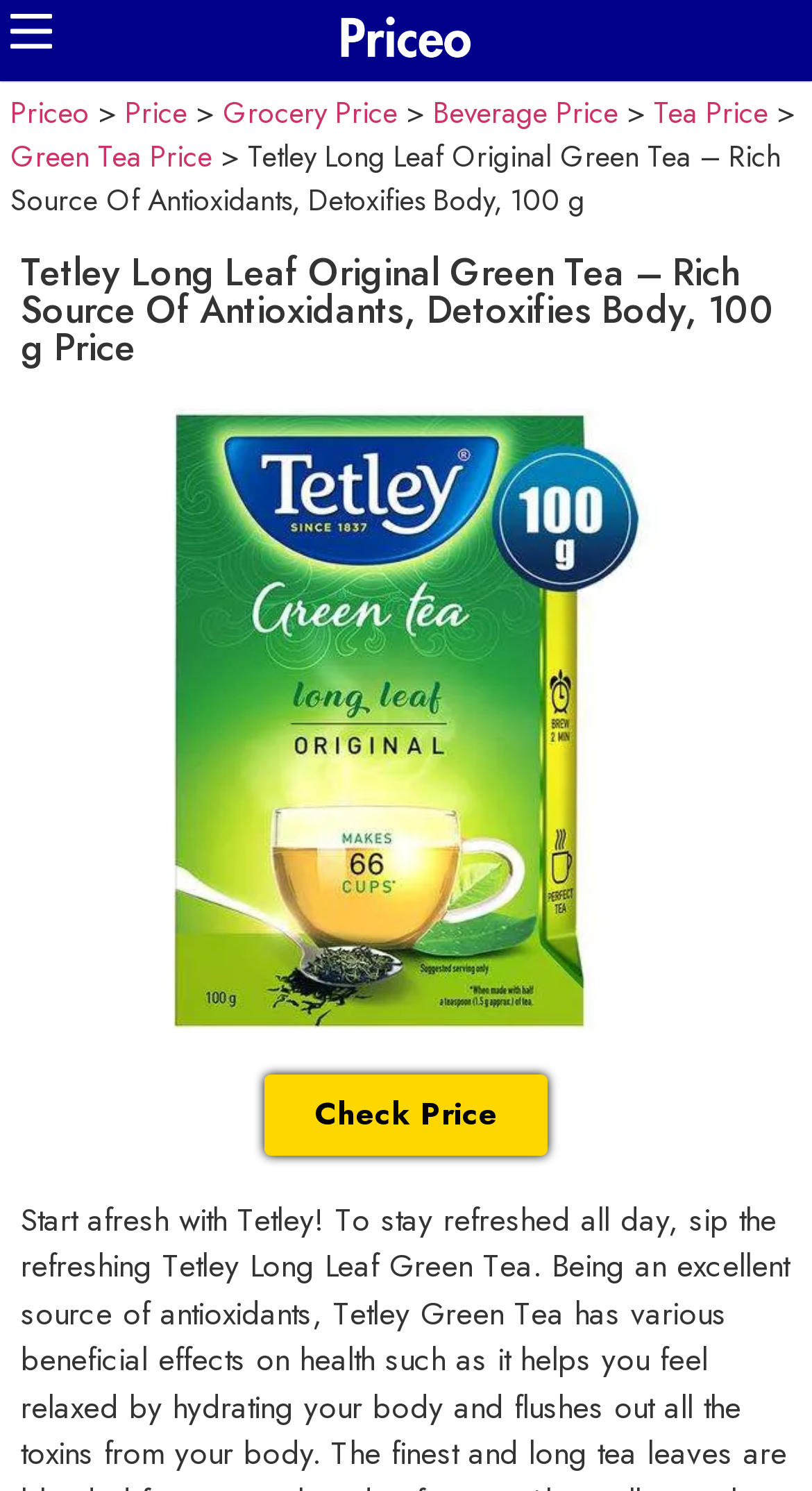Specify the bounding box coordinates of the area to click in order to follow the given instruction: "Check the product price."

[0.326, 0.72, 0.674, 0.775]